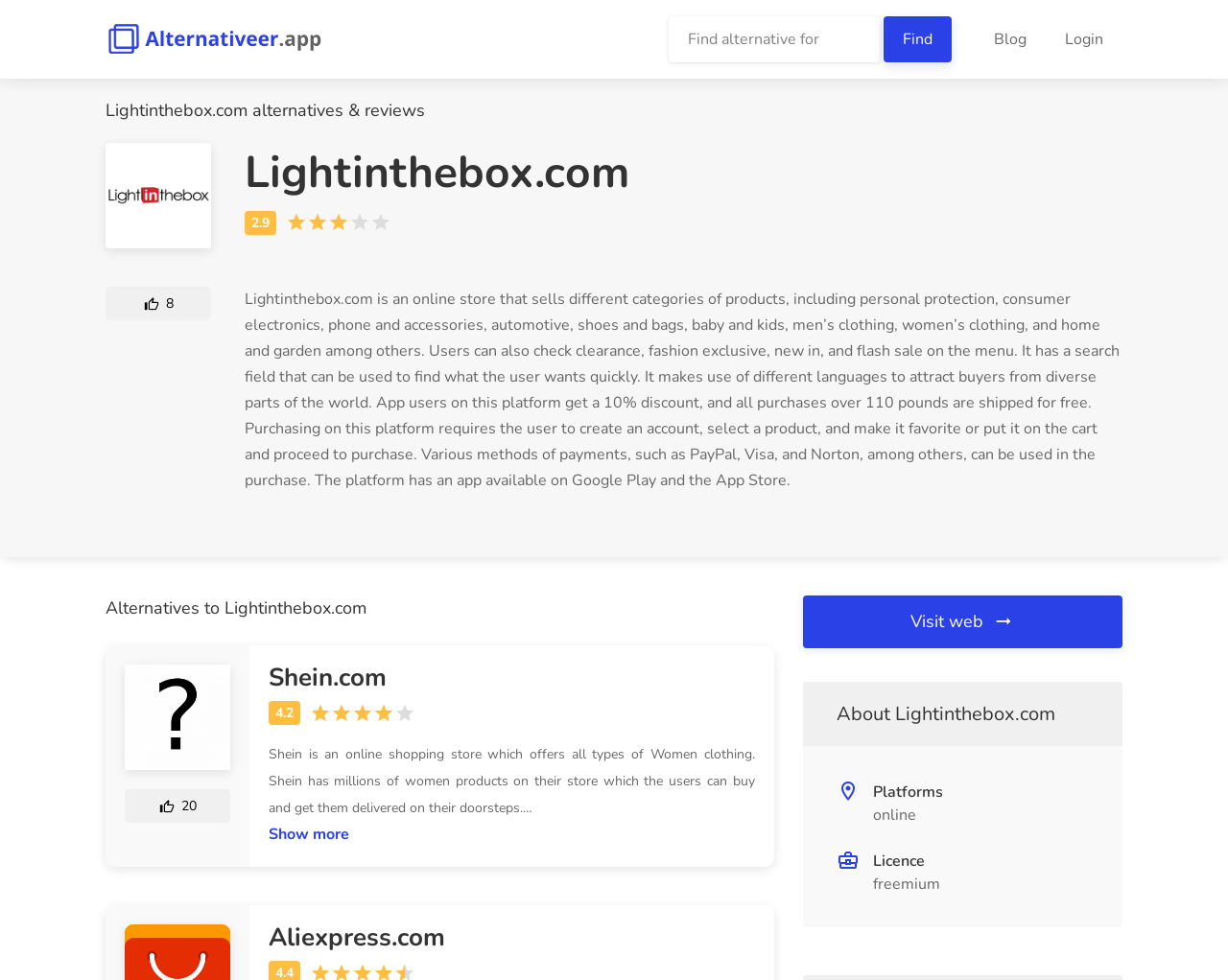Identify the bounding box coordinates of the region I need to click to complete this instruction: "Explore Shein.com alternative".

[0.219, 0.678, 0.615, 0.705]